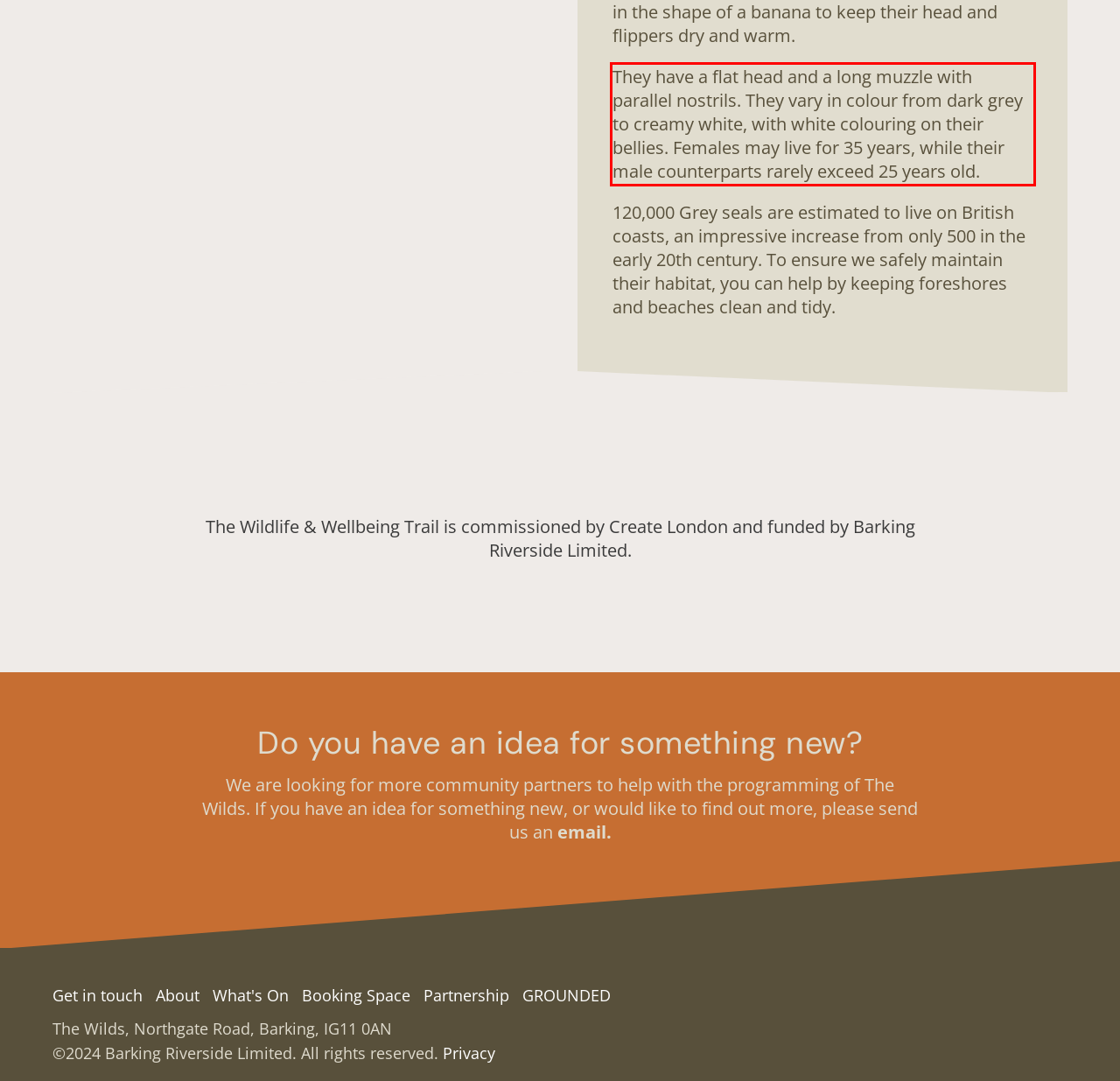Observe the screenshot of the webpage that includes a red rectangle bounding box. Conduct OCR on the content inside this red bounding box and generate the text.

They have a flat head and a long muzzle with parallel nostrils. They vary in colour from dark grey to creamy white, with white colouring on their bellies. Females may live for 35 years, while their male counterparts rarely exceed 25 years old.